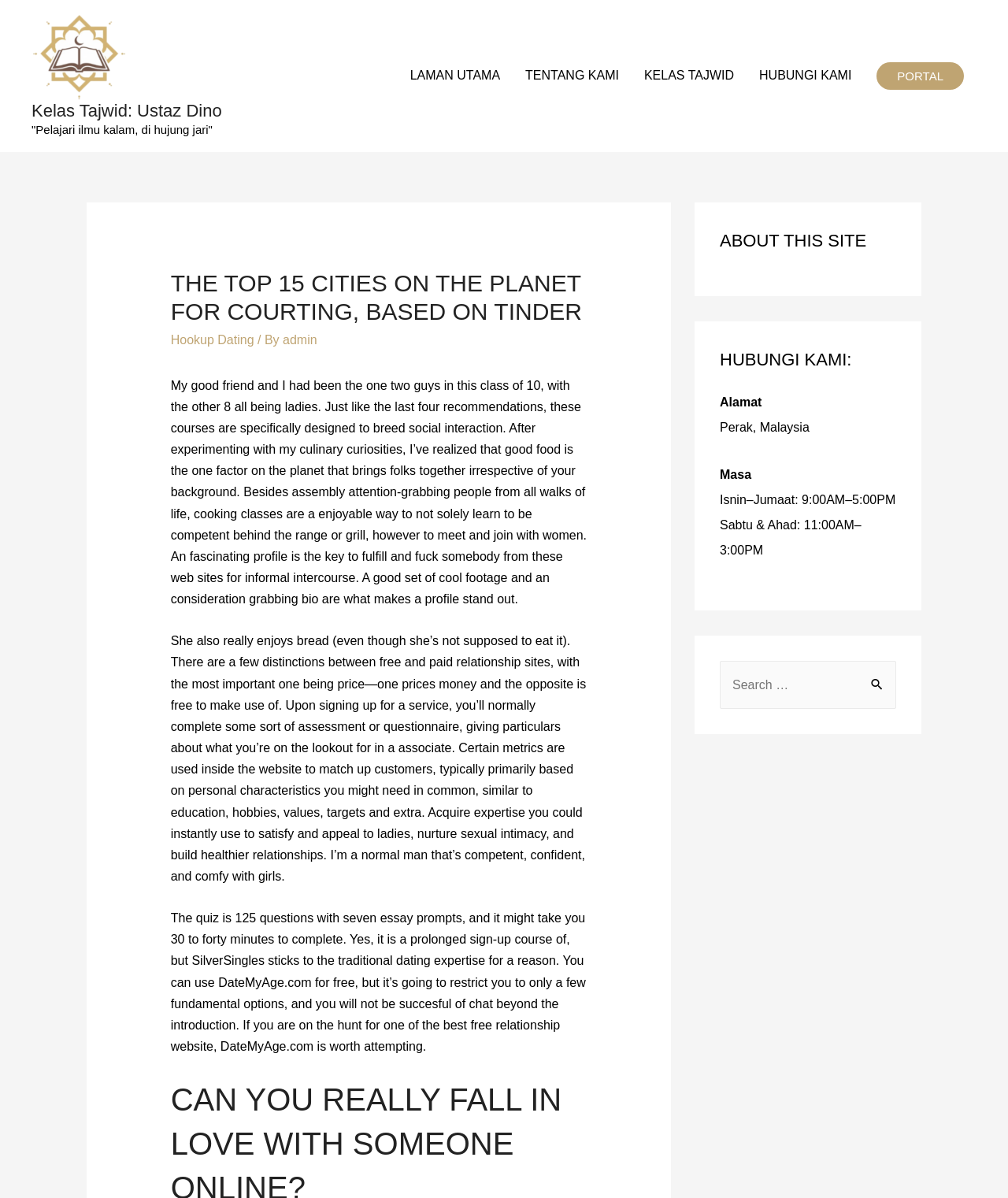Locate the bounding box coordinates of the item that should be clicked to fulfill the instruction: "Go to 'PORTAL'".

[0.87, 0.052, 0.956, 0.075]